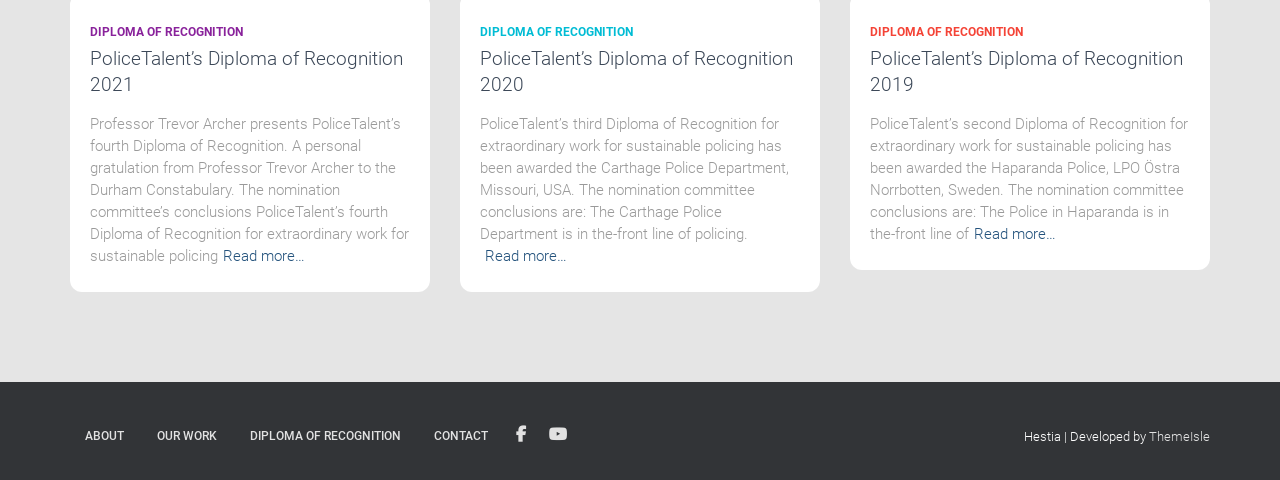Pinpoint the bounding box coordinates of the element you need to click to execute the following instruction: "Click on PoliceTalent’s Diploma of Recognition 2021". The bounding box should be represented by four float numbers between 0 and 1, in the format [left, top, right, bottom].

[0.07, 0.098, 0.315, 0.2]